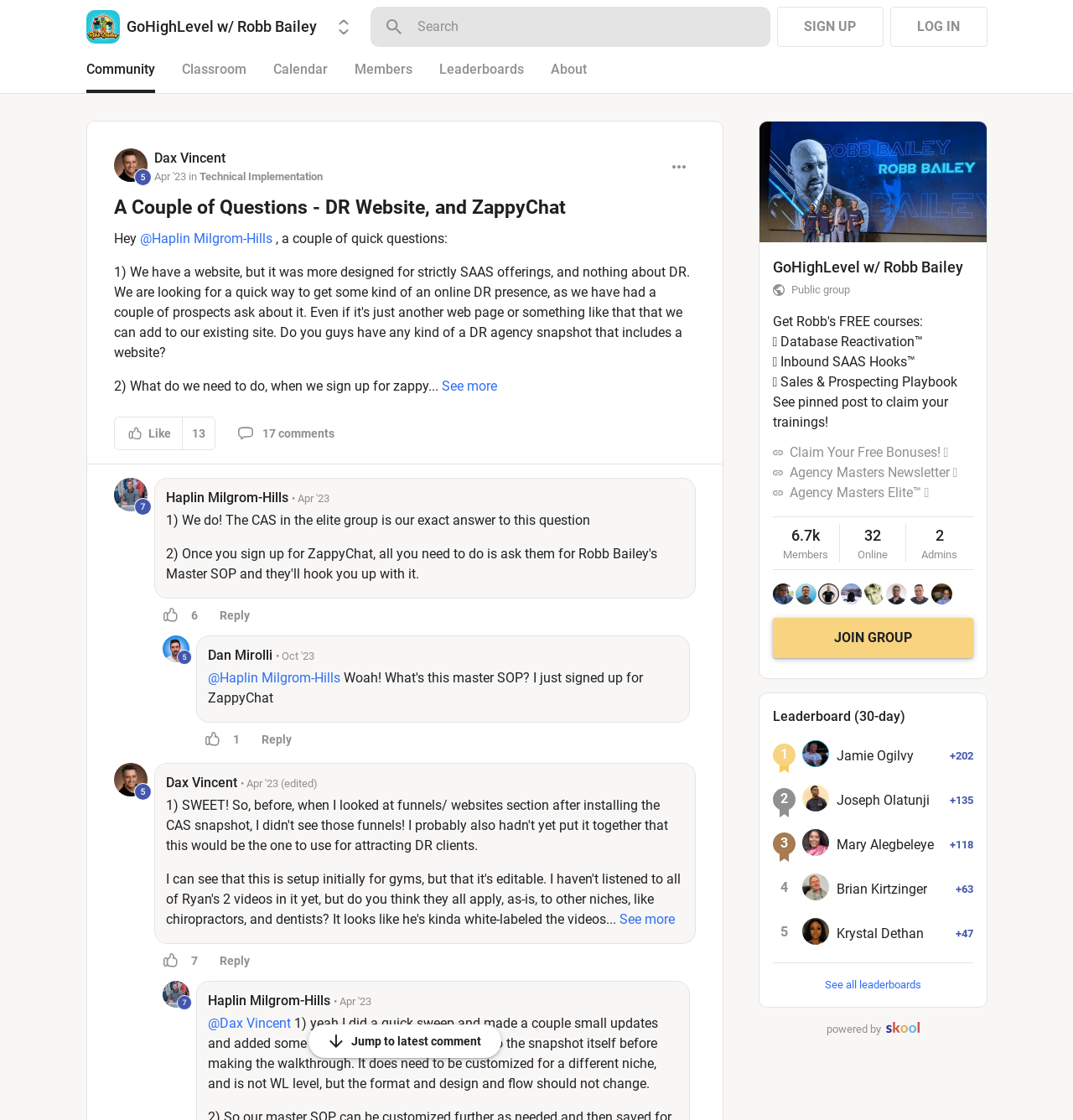What is the name of the website?
Using the image, give a concise answer in the form of a single word or short phrase.

DR Website